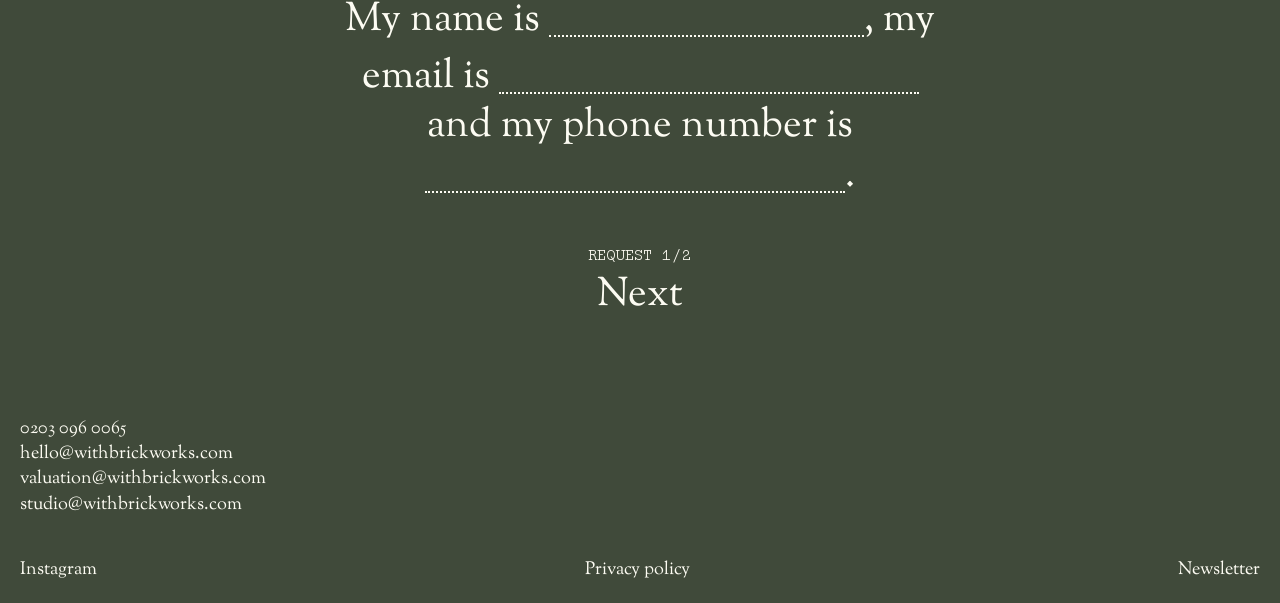Locate the bounding box coordinates of the element that should be clicked to execute the following instruction: "Enter your name".

[0.389, 0.081, 0.718, 0.175]